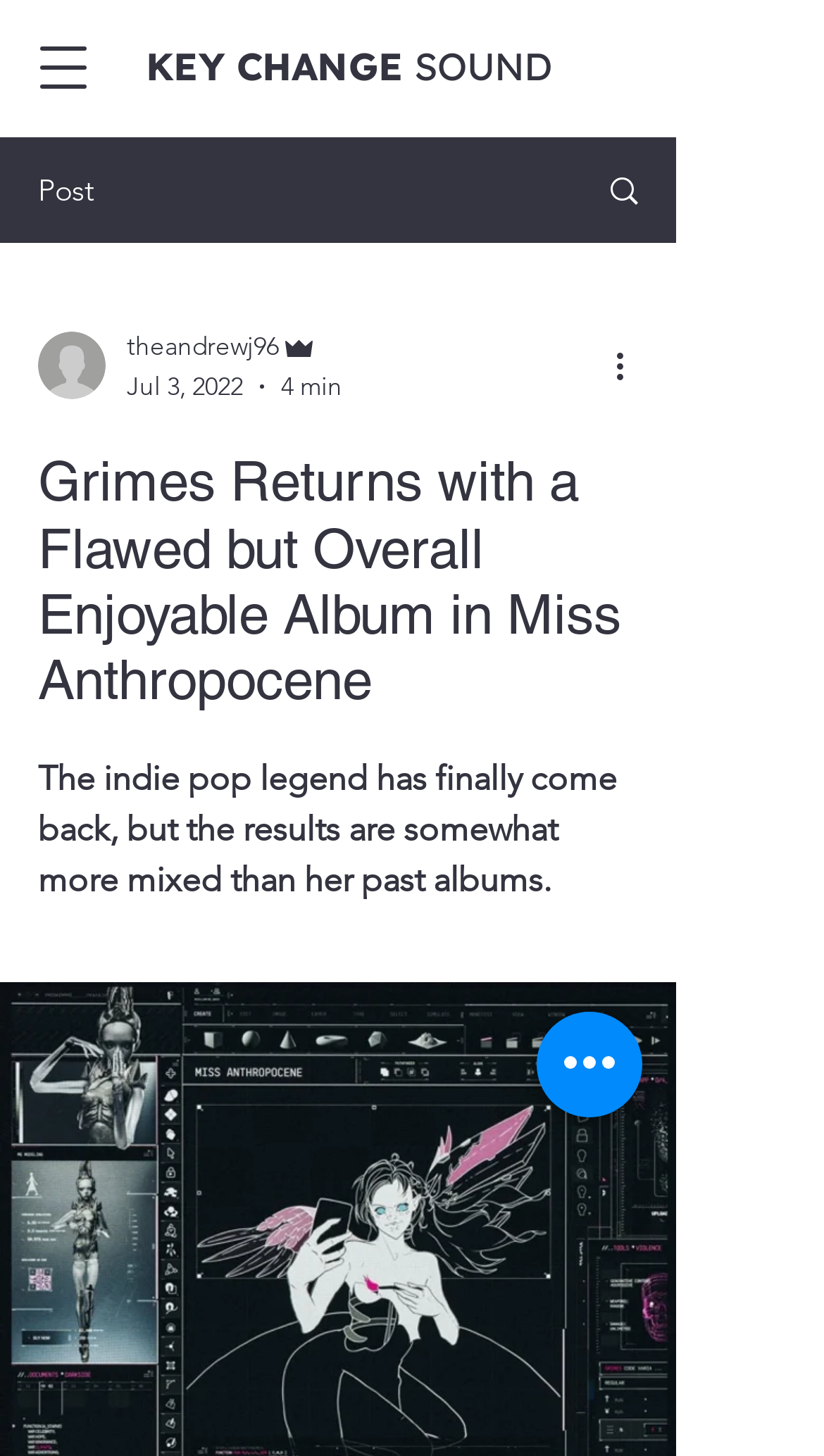Determine the bounding box coordinates for the UI element described. Format the coordinates as (top-left x, top-left y, bottom-right x, bottom-right y) and ensure all values are between 0 and 1. Element description: aria-label="Quick actions"

[0.651, 0.695, 0.779, 0.767]